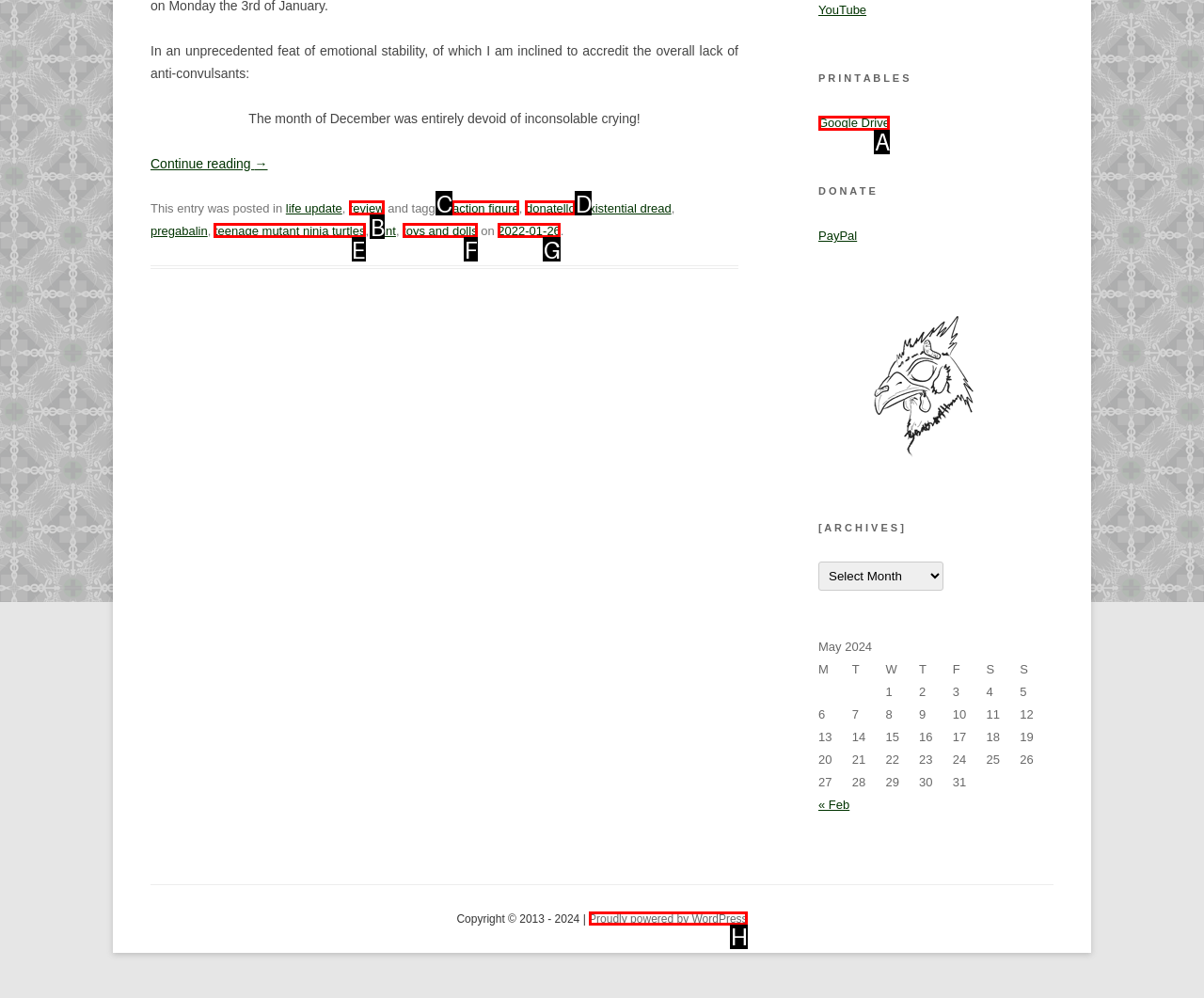Based on the description: action figure, select the HTML element that fits best. Provide the letter of the matching option.

C